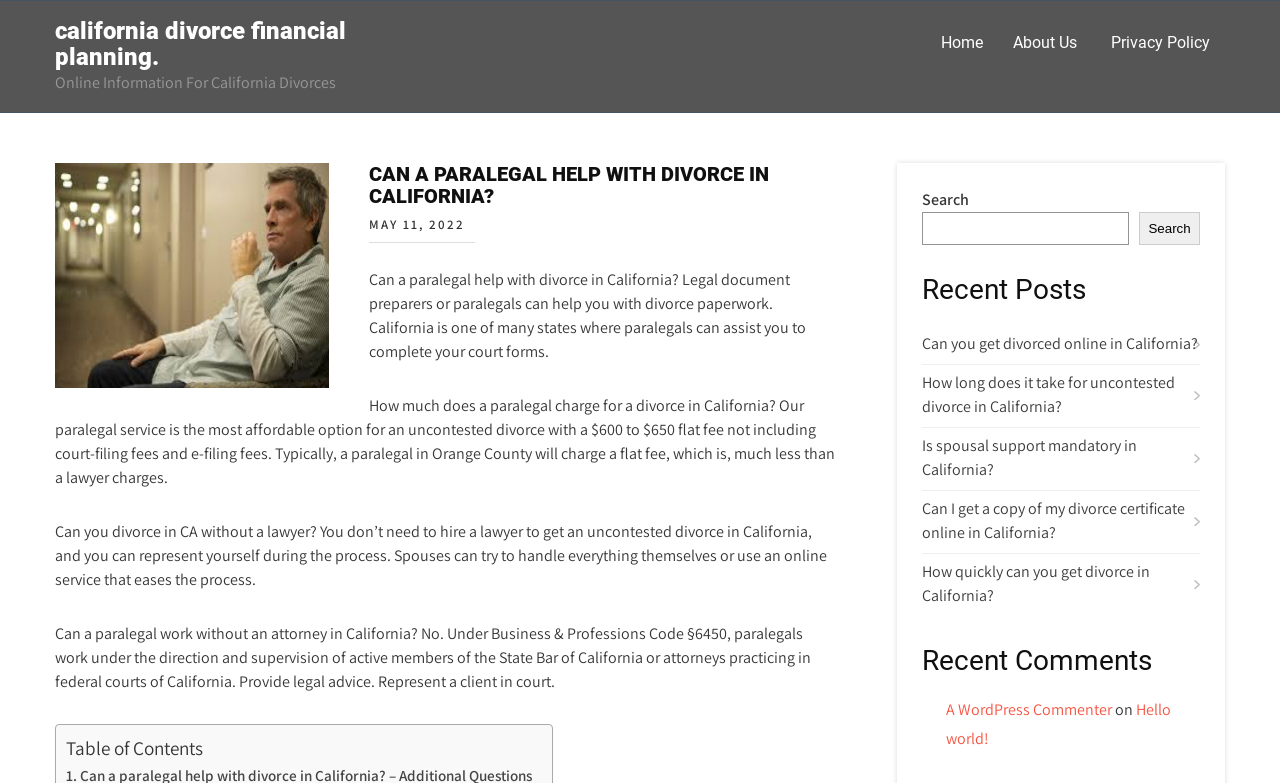Please specify the bounding box coordinates of the element that should be clicked to execute the given instruction: 'Click the 'Can you get divorced online in California?' link'. Ensure the coordinates are four float numbers between 0 and 1, expressed as [left, top, right, bottom].

[0.721, 0.423, 0.936, 0.454]